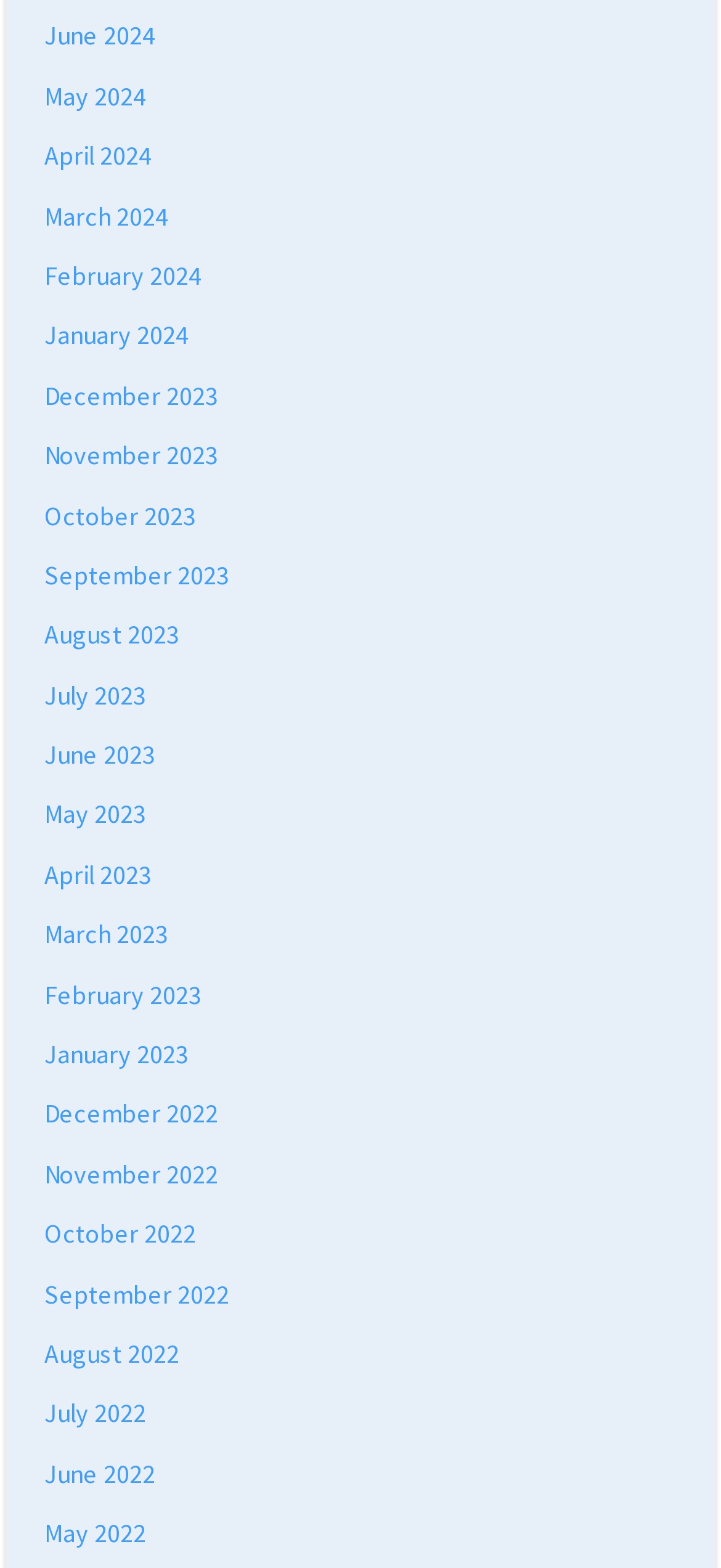Answer succinctly with a single word or phrase:
What is the earliest month listed?

June 2022